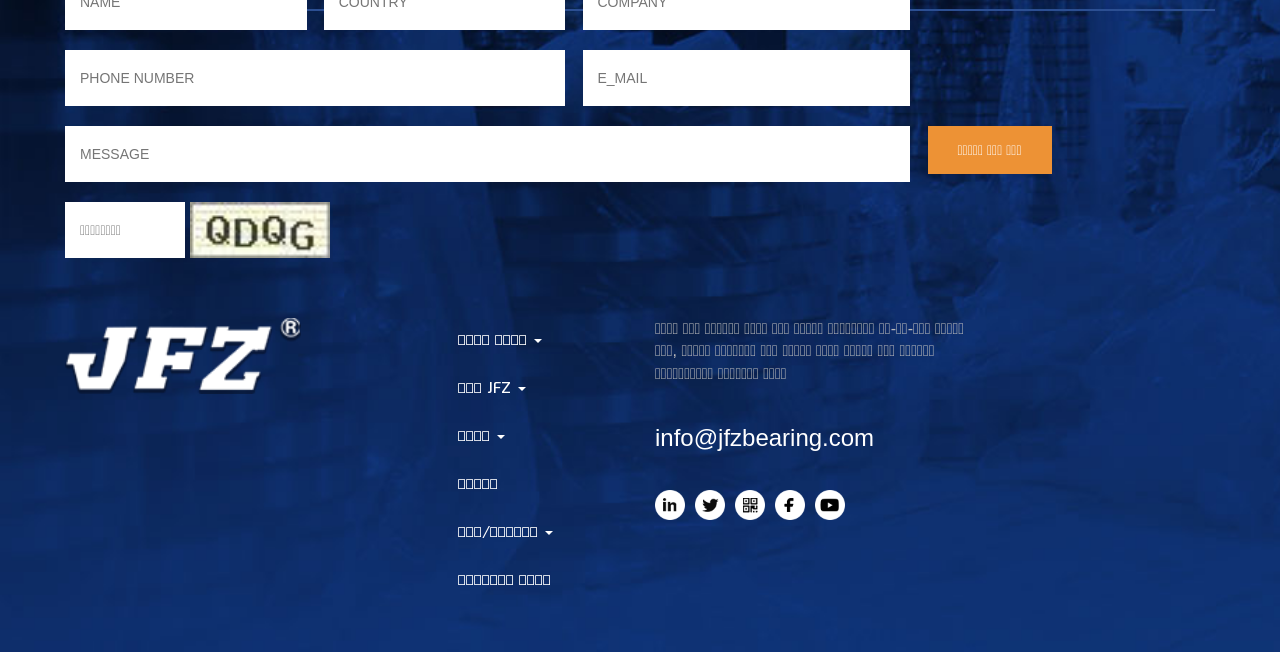Find the bounding box coordinates for the HTML element specified by: "name="name" placeholder="E_MAIL"".

[0.455, 0.076, 0.711, 0.162]